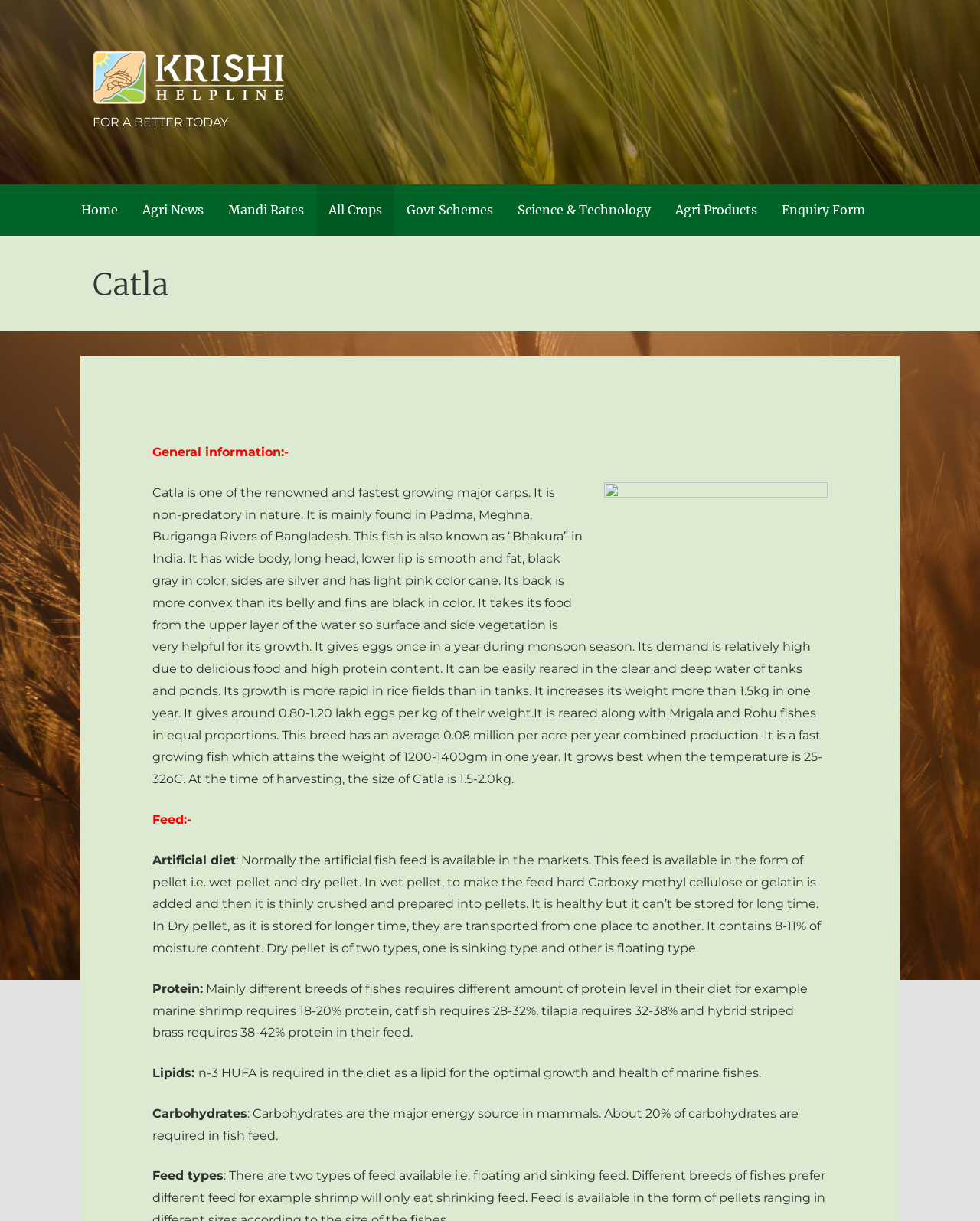What is the purpose of Carboxy methyl cellulose in fish feed?
Based on the visual content, answer with a single word or a brief phrase.

To make feed hard